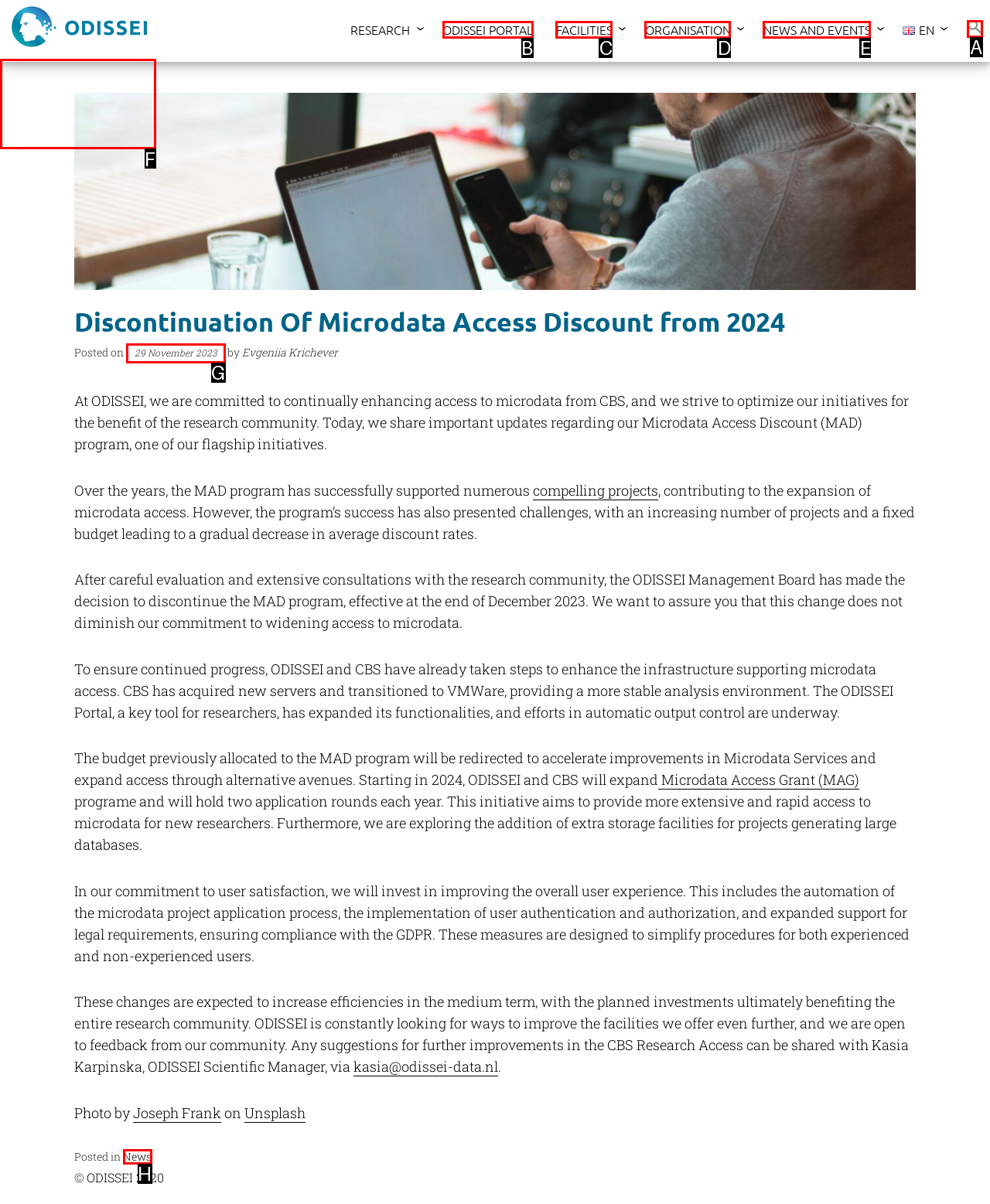Based on the description: 29 November 202329 November 2023, identify the matching HTML element. Reply with the letter of the correct option directly.

G